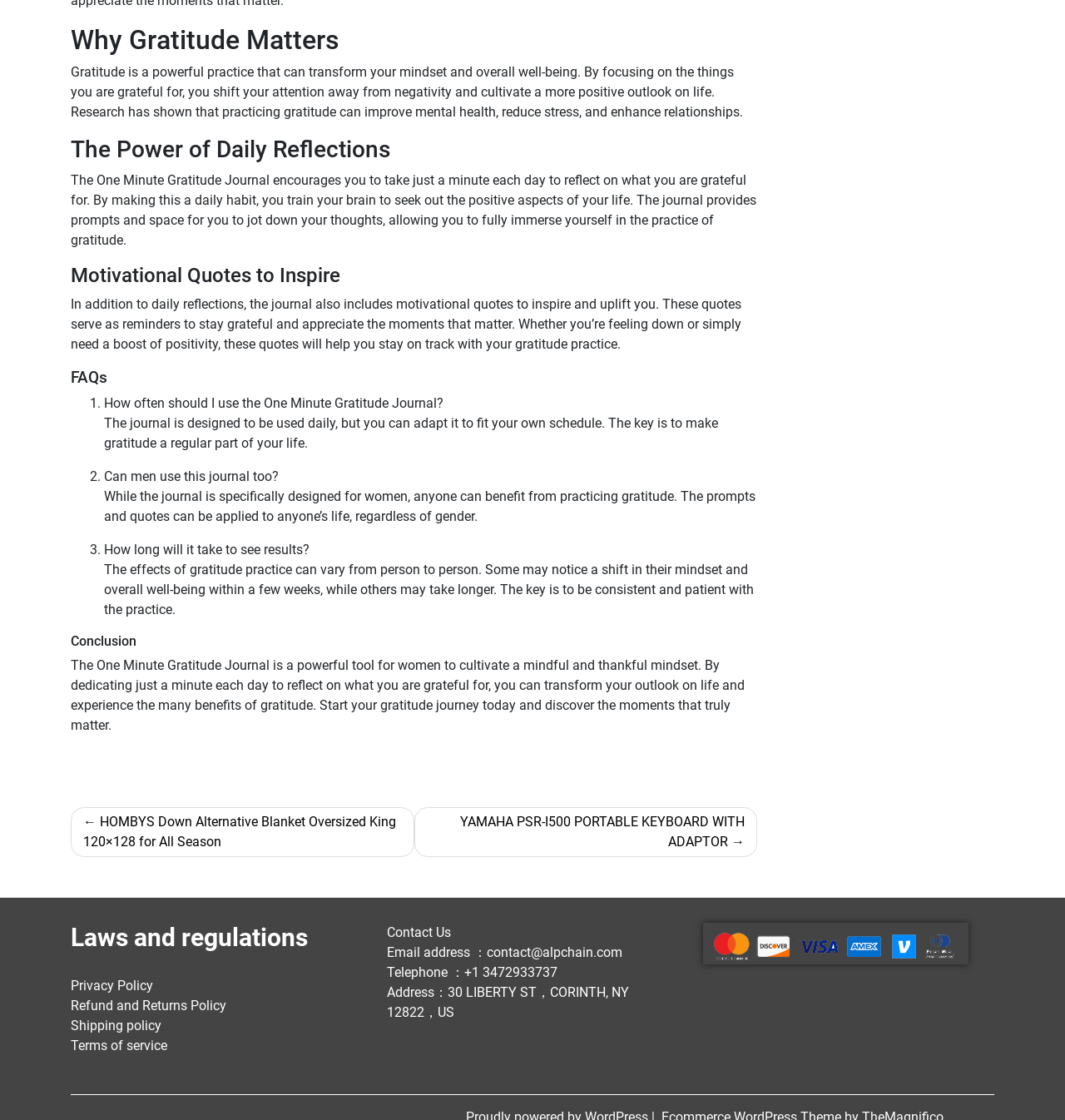Identify the bounding box of the HTML element described here: "Refund and Returns Policy". Provide the coordinates as four float numbers between 0 and 1: [left, top, right, bottom].

[0.066, 0.873, 0.212, 0.887]